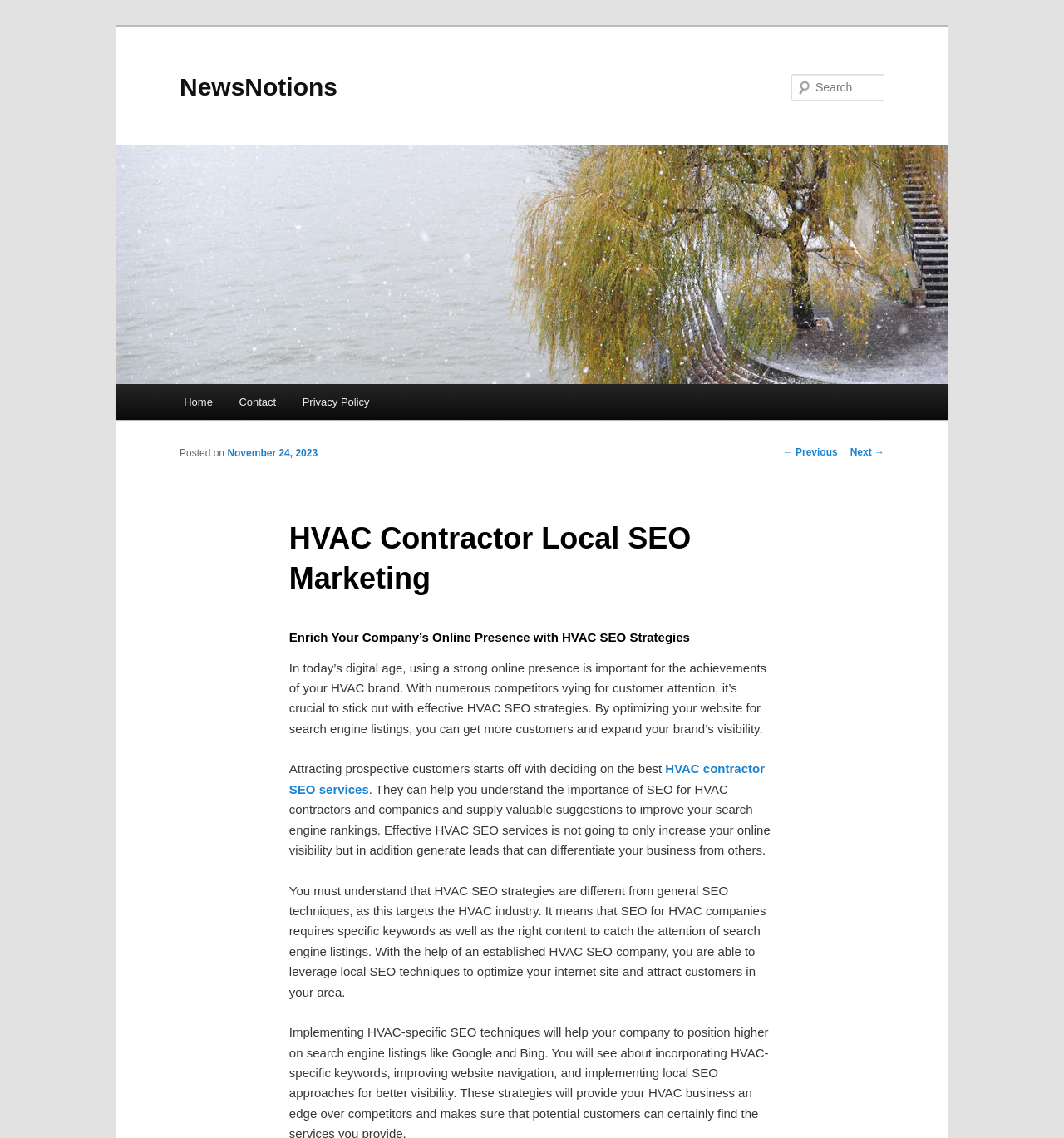Based on the provided description, "November 24, 2023", find the bounding box of the corresponding UI element in the screenshot.

[0.214, 0.393, 0.299, 0.403]